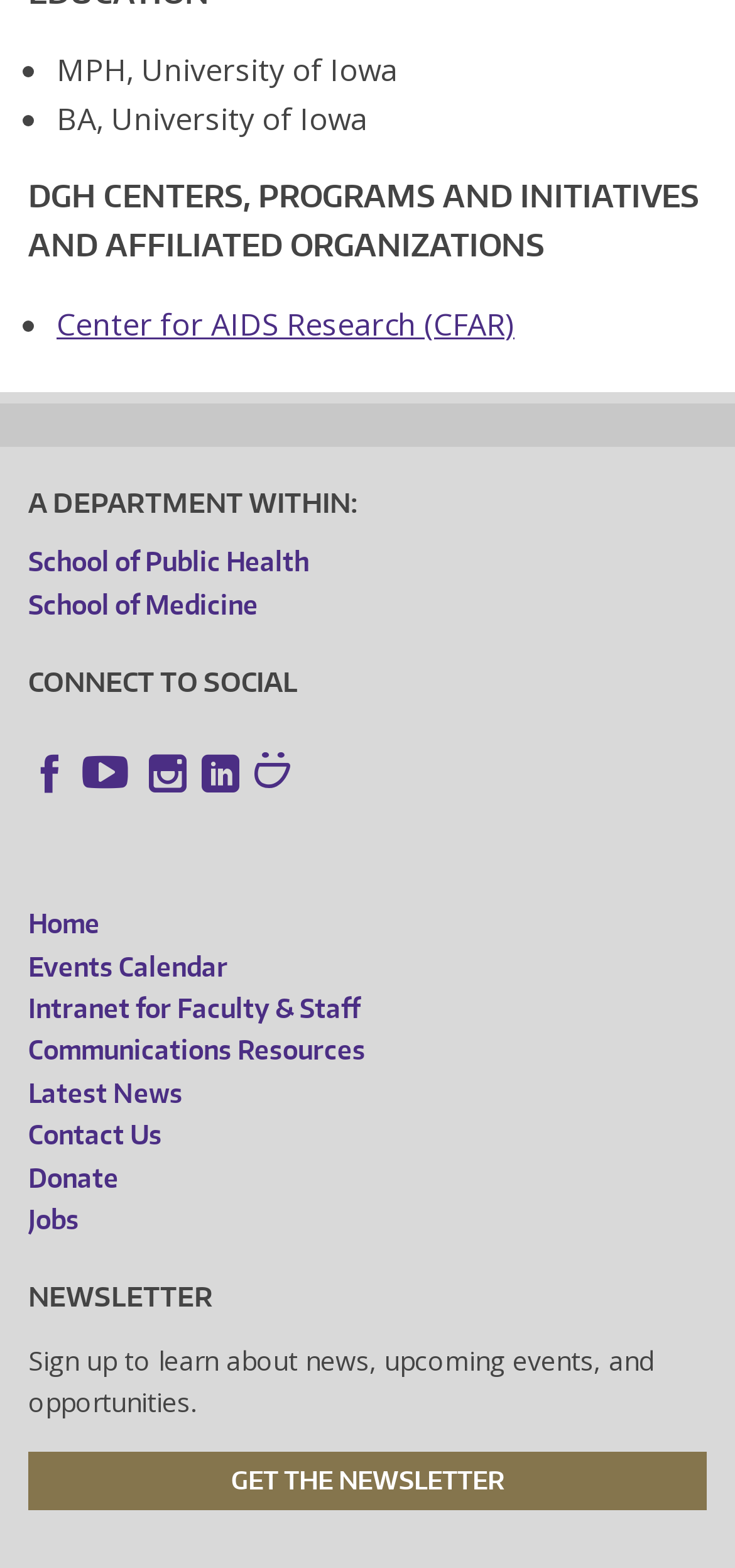Give a concise answer using one word or a phrase to the following question:
What is the purpose of the newsletter?

To learn about news, upcoming events, and opportunities